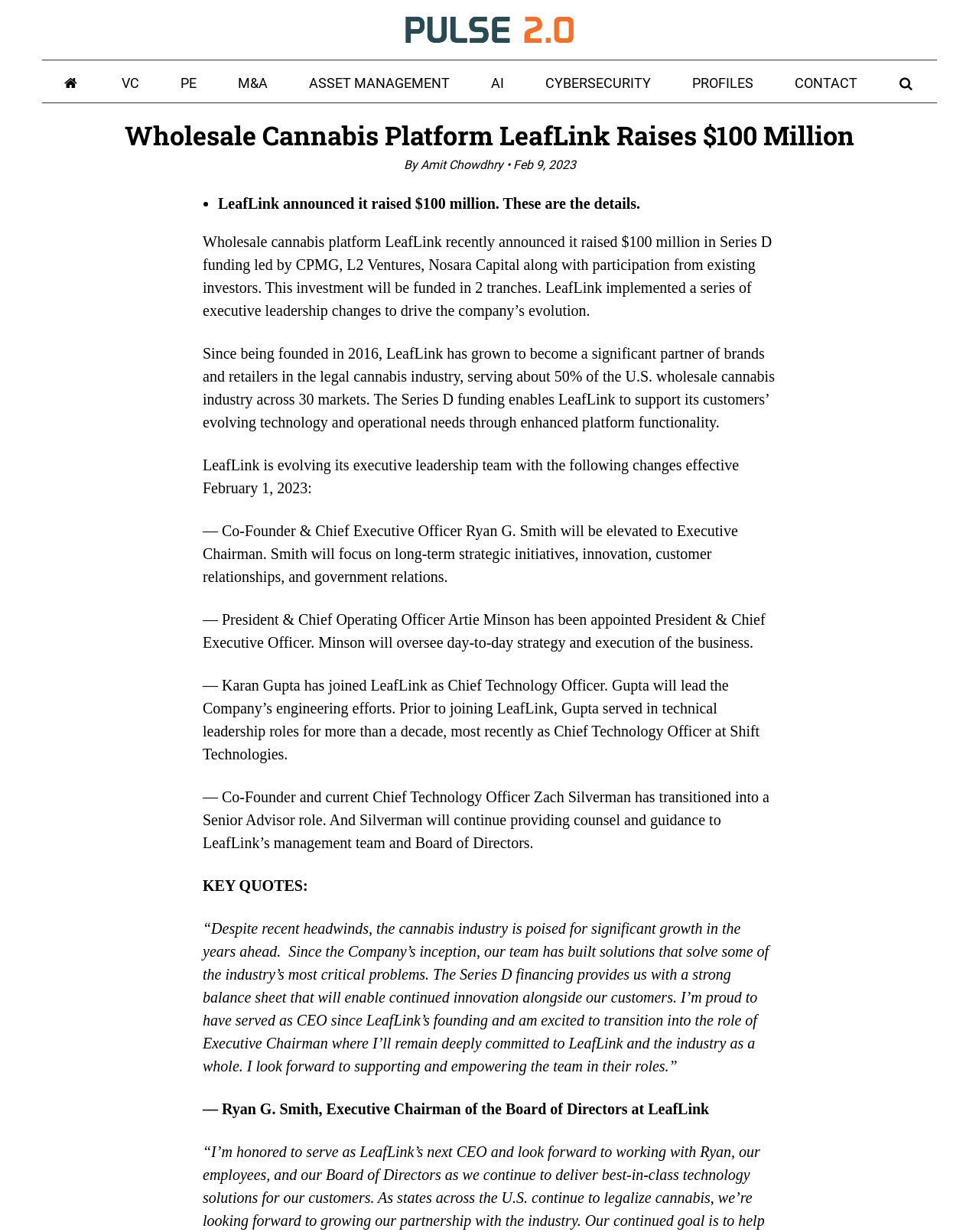Locate the bounding box coordinates of the element's region that should be clicked to carry out the following instruction: "View contact information". The coordinates need to be four float numbers between 0 and 1, i.e., [left, top, right, bottom].

[0.791, 0.049, 0.897, 0.081]